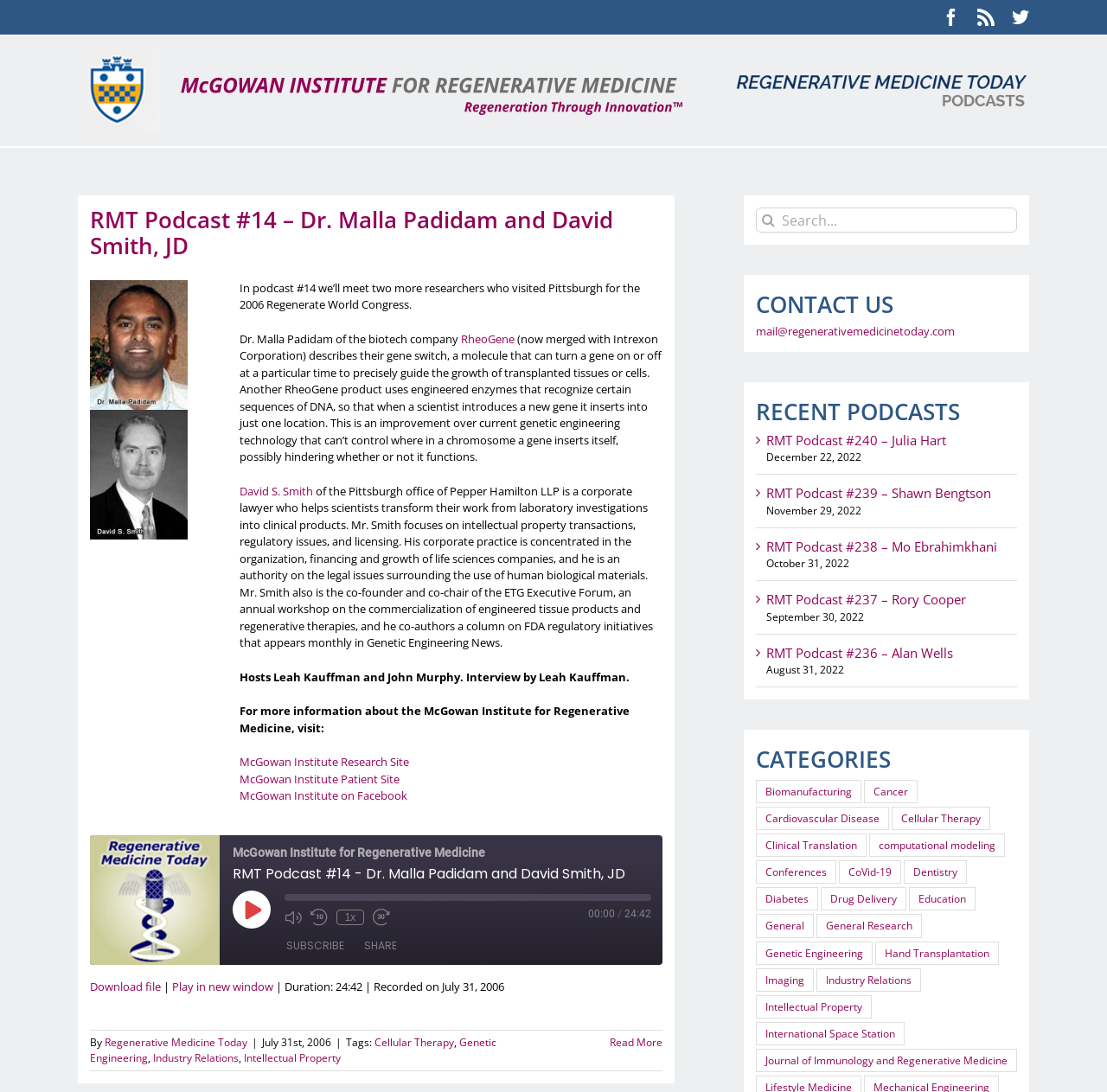Based on the image, provide a detailed and complete answer to the question: 
What is the duration of the podcast?

The duration of the podcast is mentioned in the static text element with the text 'Duration: 24:42'.